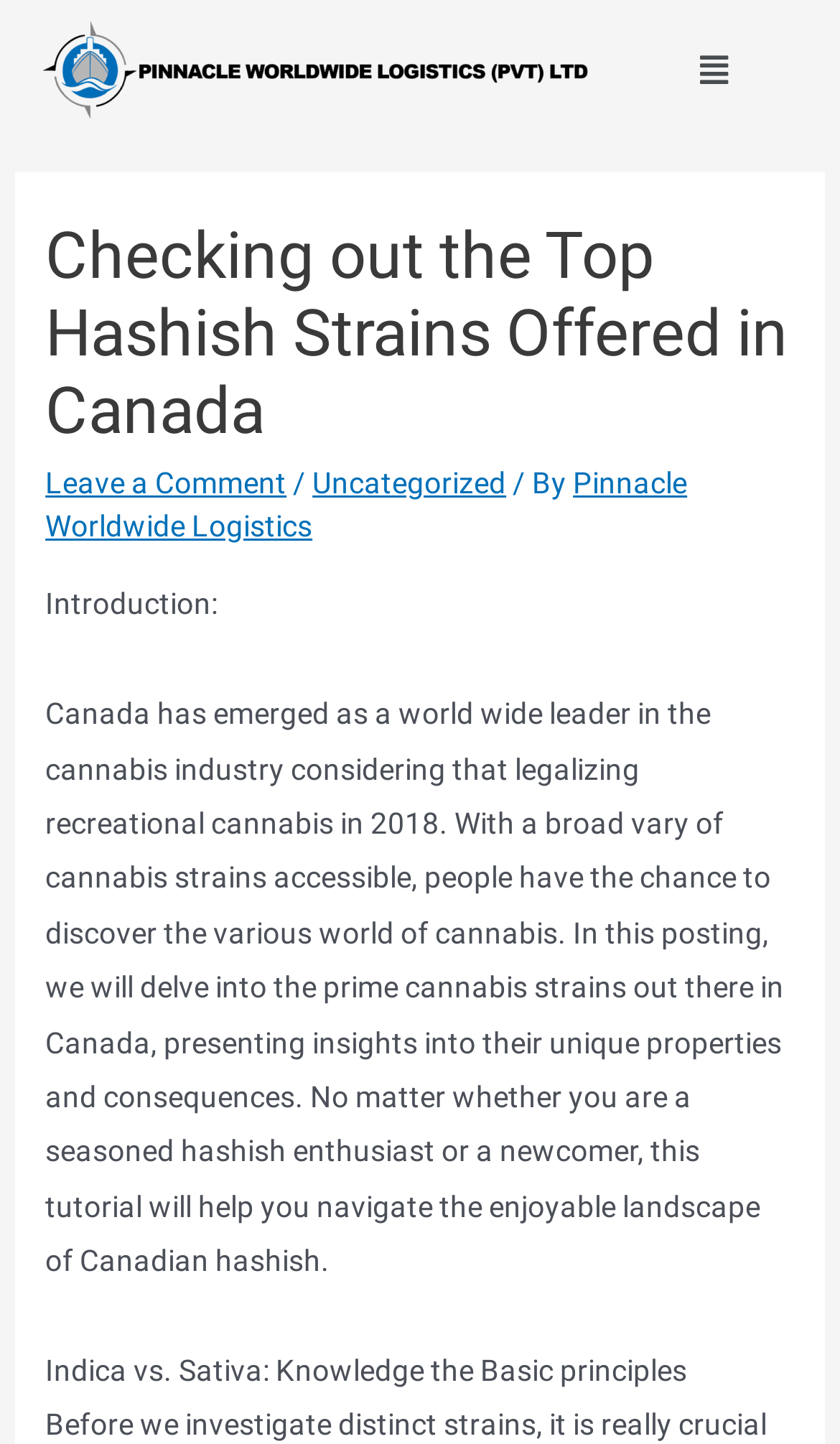Find the bounding box of the element with the following description: "Uncategorized". The coordinates must be four float numbers between 0 and 1, formatted as [left, top, right, bottom].

[0.372, 0.322, 0.603, 0.346]